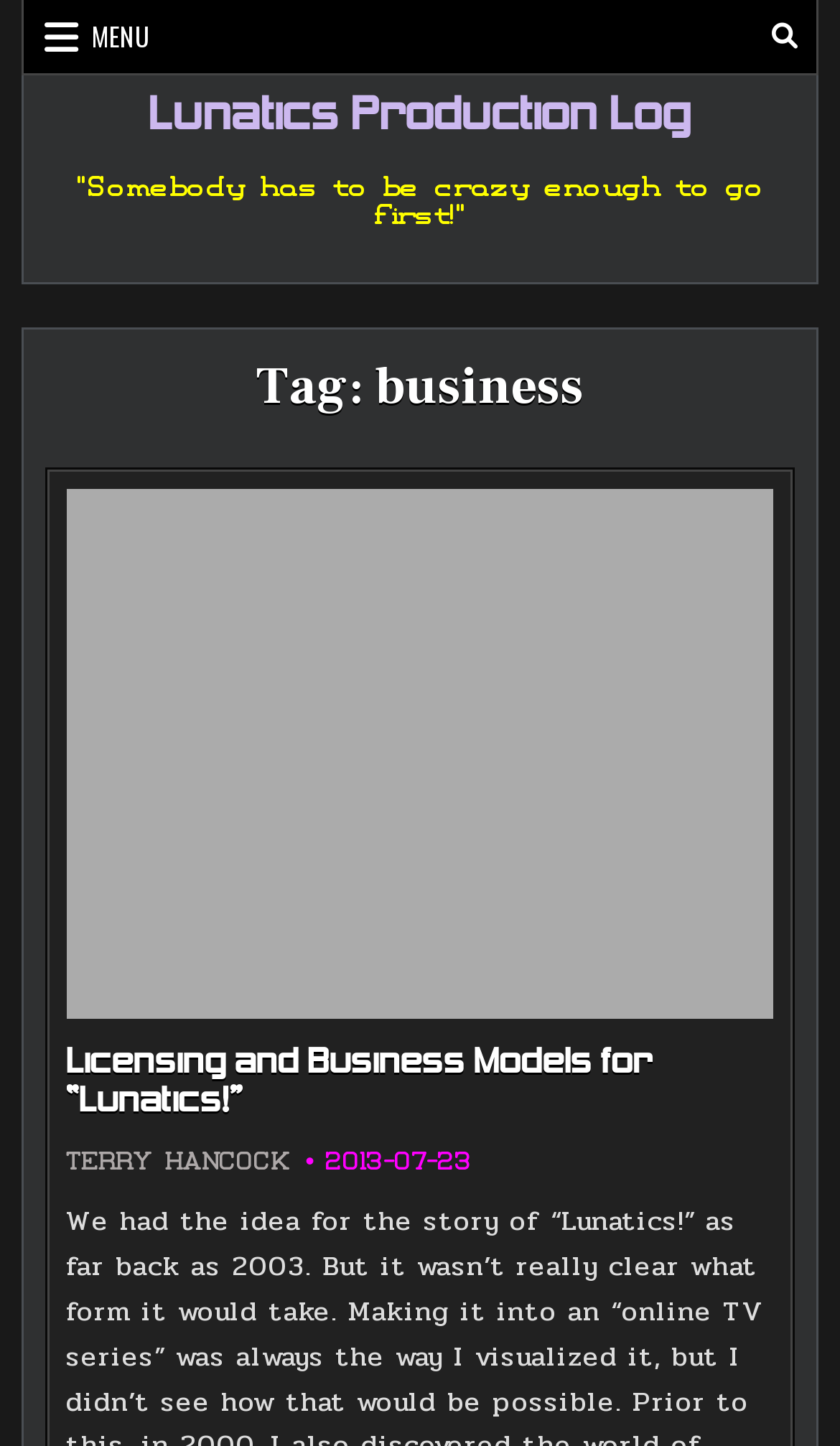What is the purpose of the button with the text ' MENU'?
Refer to the screenshot and answer in one word or phrase.

To expand the secondary menu